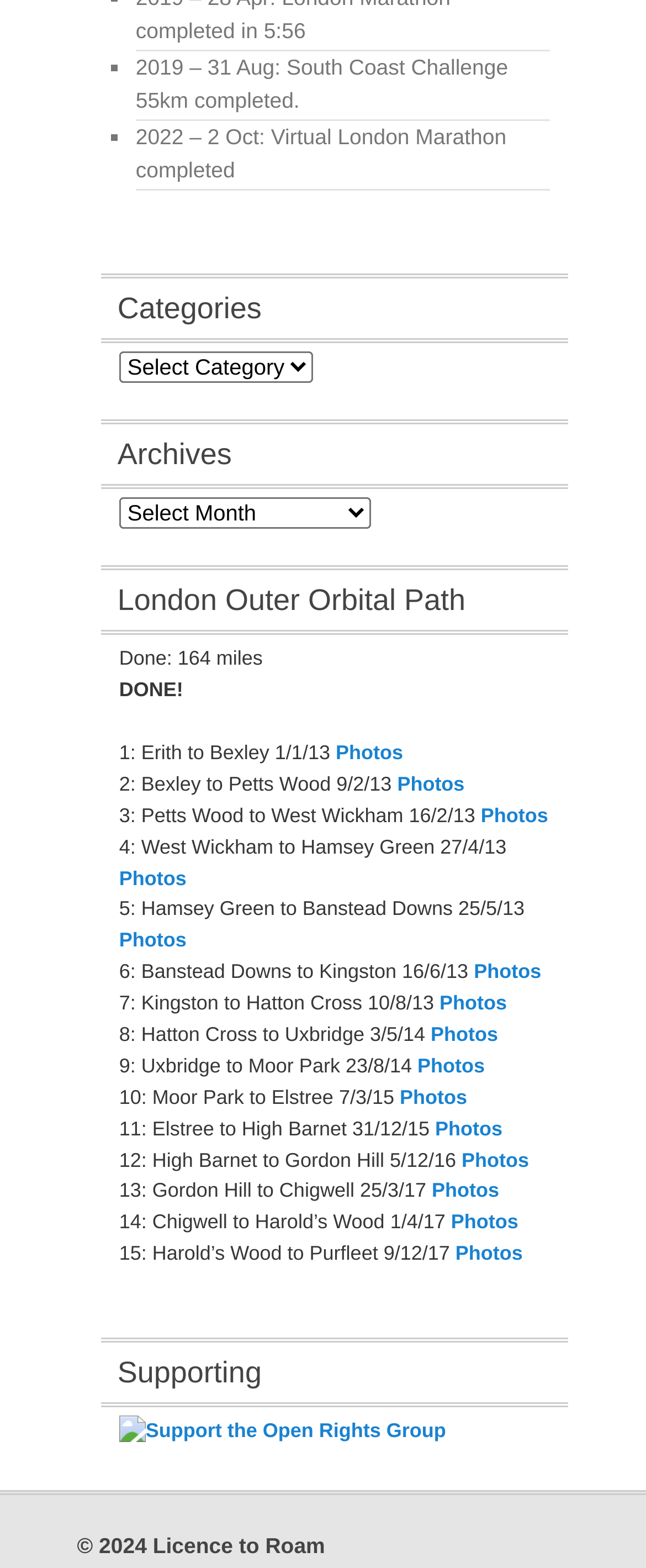Please give the bounding box coordinates of the area that should be clicked to fulfill the following instruction: "Select a category". The coordinates should be in the format of four float numbers from 0 to 1, i.e., [left, top, right, bottom].

[0.184, 0.224, 0.484, 0.244]